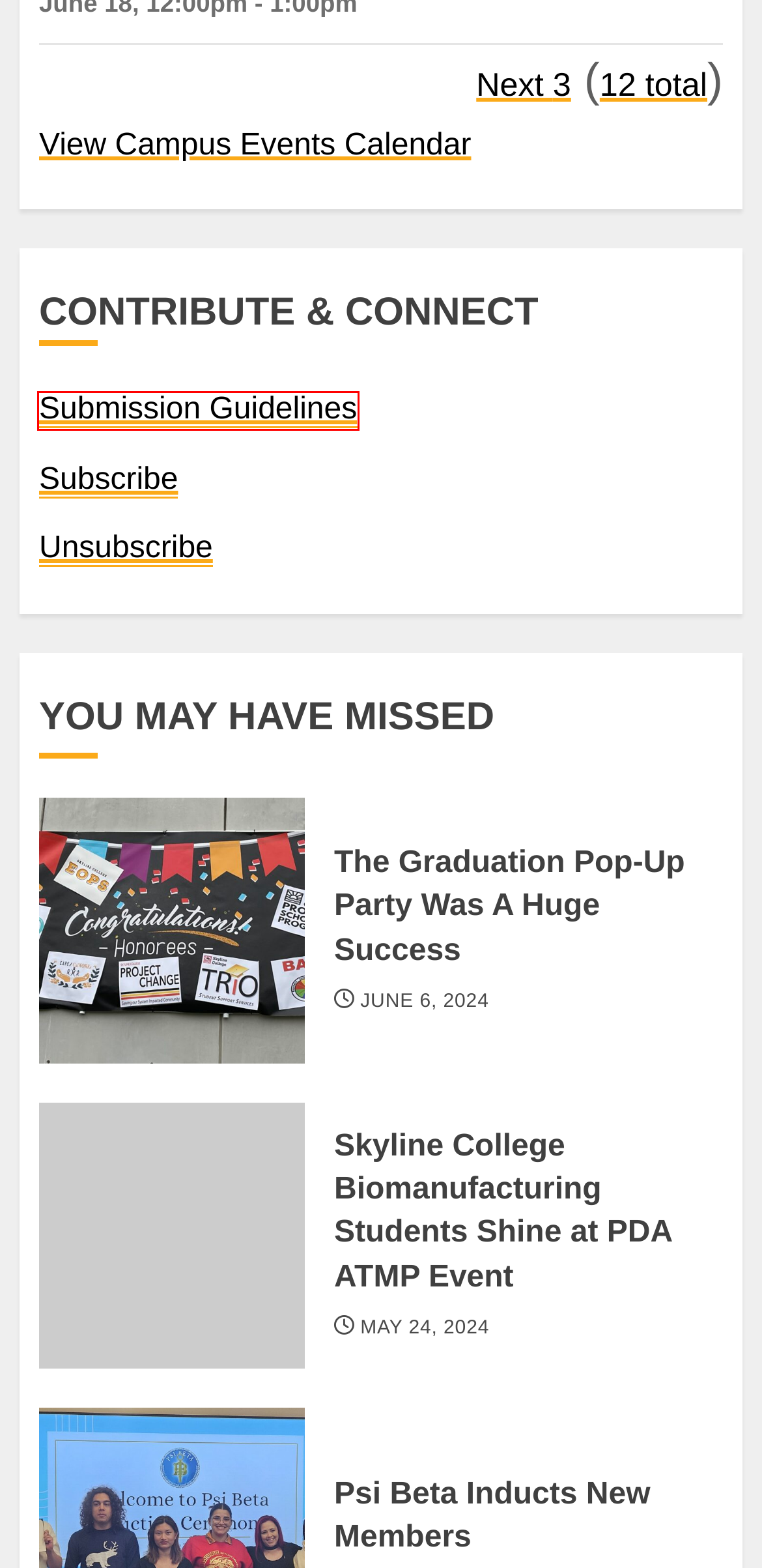A screenshot of a webpage is given, featuring a red bounding box around a UI element. Please choose the webpage description that best aligns with the new webpage after clicking the element in the bounding box. These are the descriptions:
A. Uncategorized – Skyline Shines
B. The Graduation Pop-Up Party Was A Huge Success – Skyline Shines
C. Weekly Financial Aid Workshops - Tuesdays / Skyline College
D. June 2024 – Skyline Shines
E. Skyline College Biomanufacturing Students Shine at PDA ATMP Event – Skyline Shines
F. Guidelines | President's Office | 
         		Skyline College
G. May 2024 – Skyline Shines
H. ASTEP Faculty Retreat: Pedagogical Techniques Explored – Skyline Shines

F